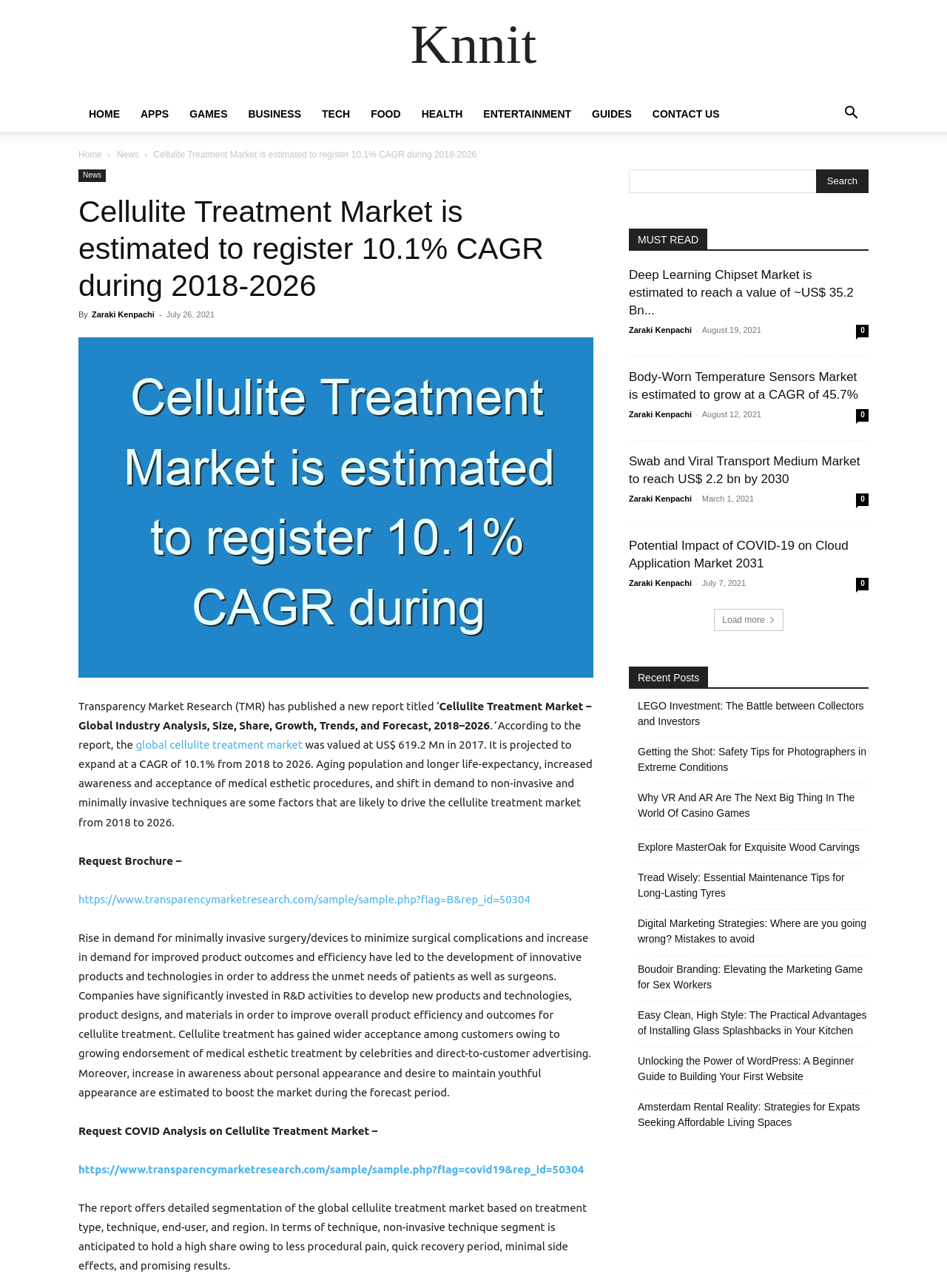How many news articles are listed under the ‘MUST READ’ section?
Please provide a single word or phrase based on the screenshot.

4